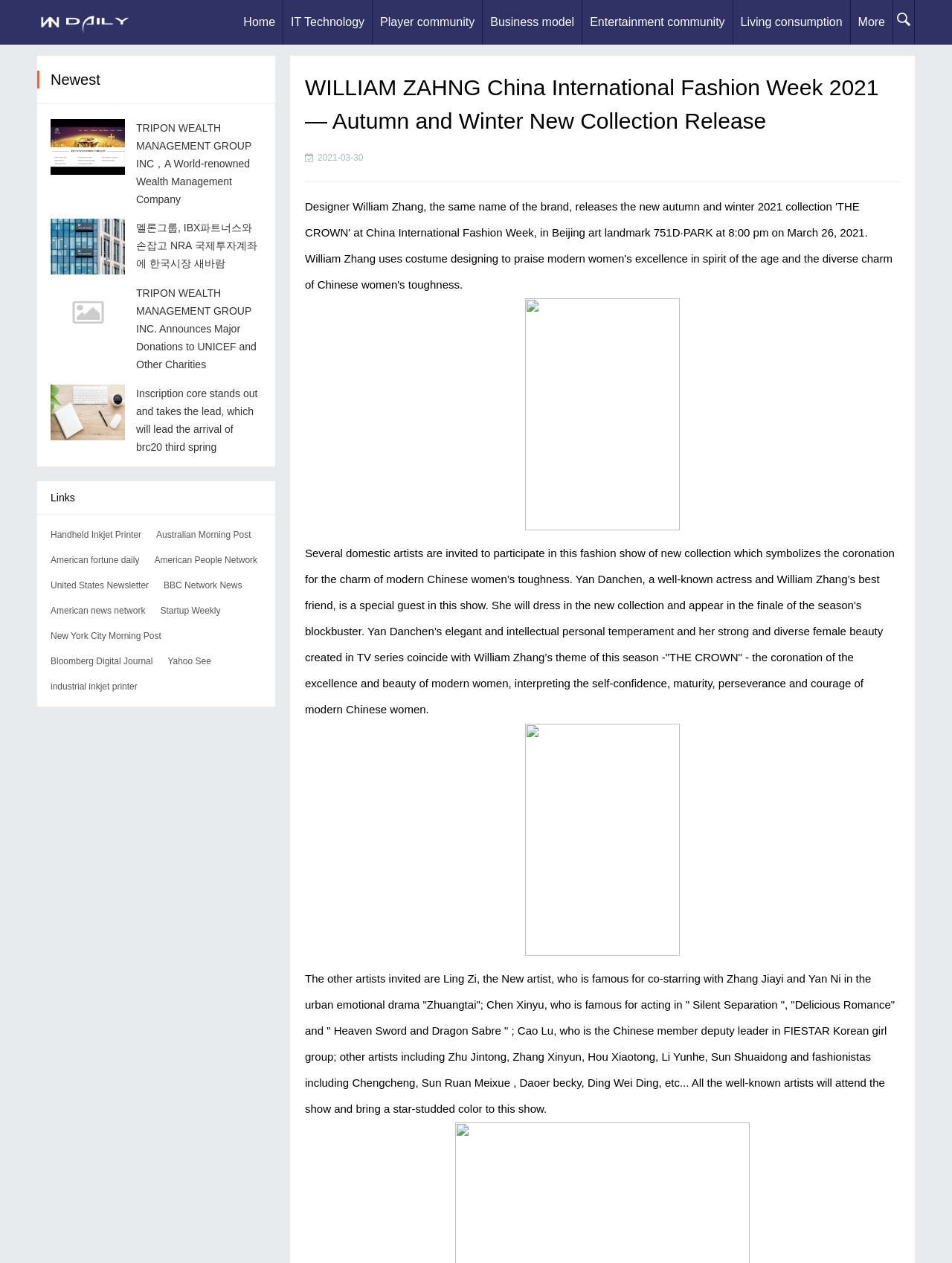Can you provide the bounding box coordinates for the element that should be clicked to implement the instruction: "View the 'TRIPON WEALTH MANAGEMENT GROUP INC，A World-renowned Wealth Management Company' article"?

[0.143, 0.097, 0.264, 0.163]